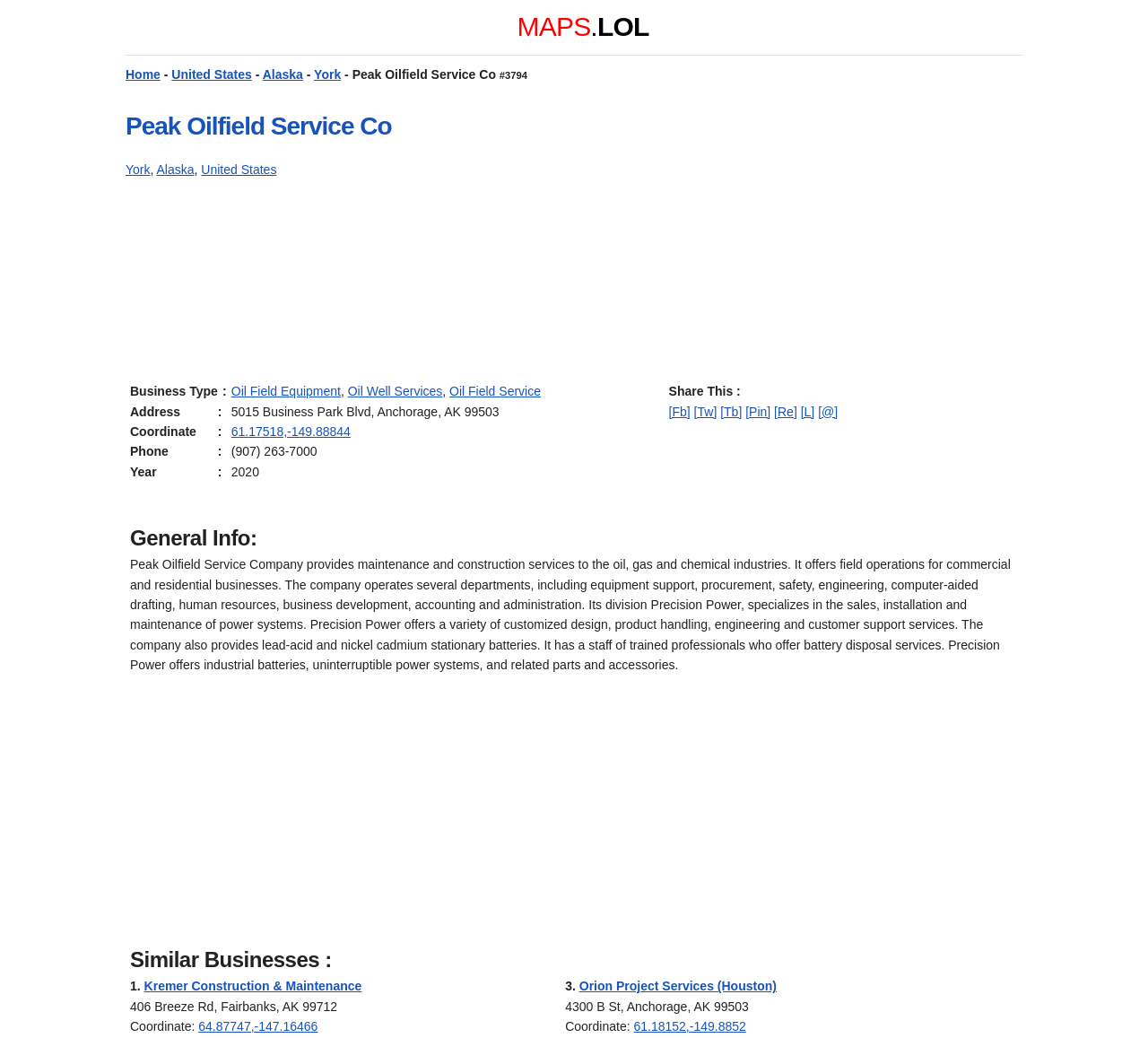How many similar businesses are listed on the webpage?
Using the image, respond with a single word or phrase.

2